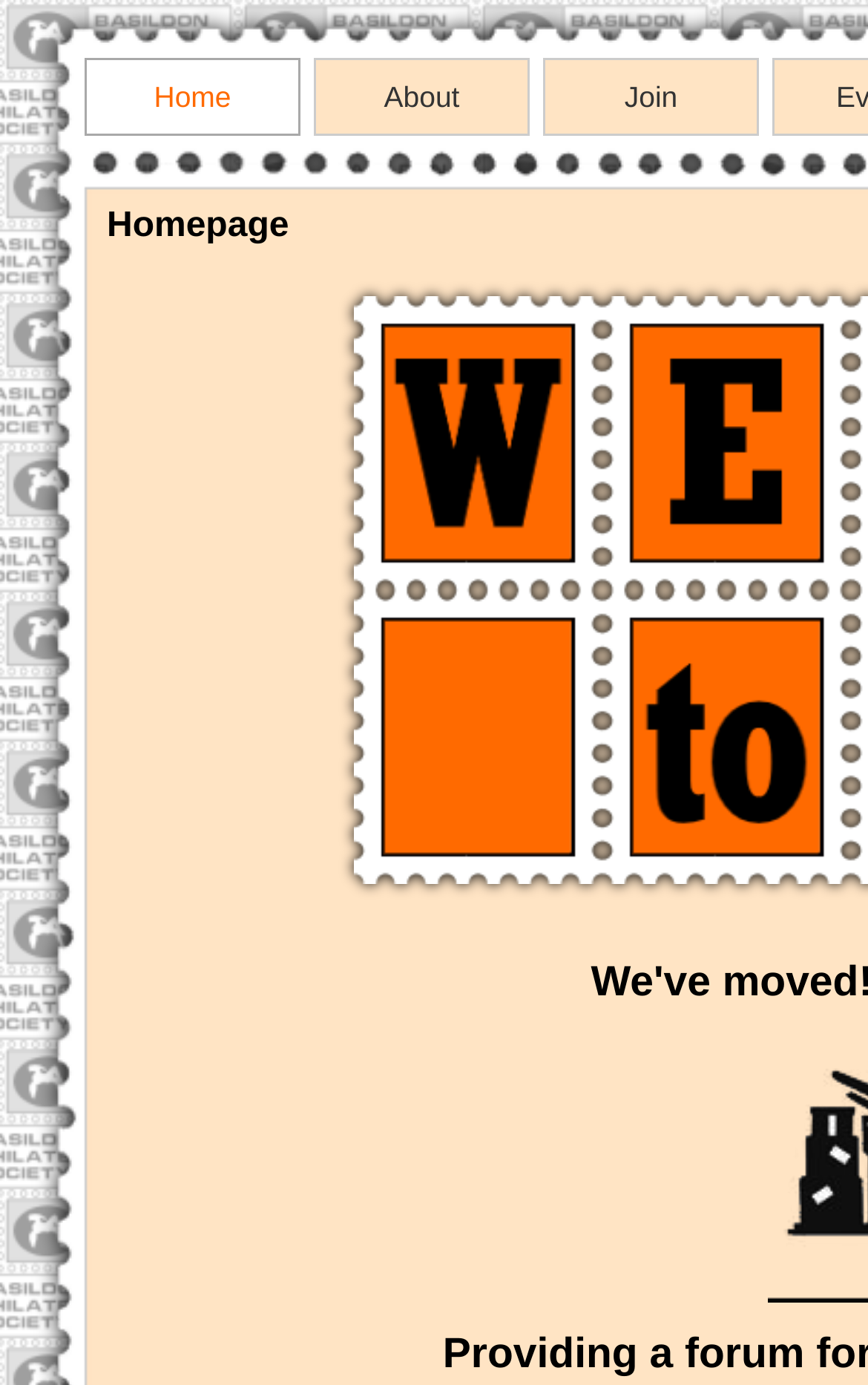Provide a thorough description of the webpage you see.

The webpage is the homepage of the Basildon Philatelic Society. At the top, there is a heading that reads "Homepage". Below the heading, there is a menu bar with three menu items: "Home", "About", and "Join", listed in that order from left to right. Each menu item is a link, and they are evenly spaced across the top of the page. The "Home" link is located at the top-left, the "About" link is in the middle, and the "Join" link is at the top-right.